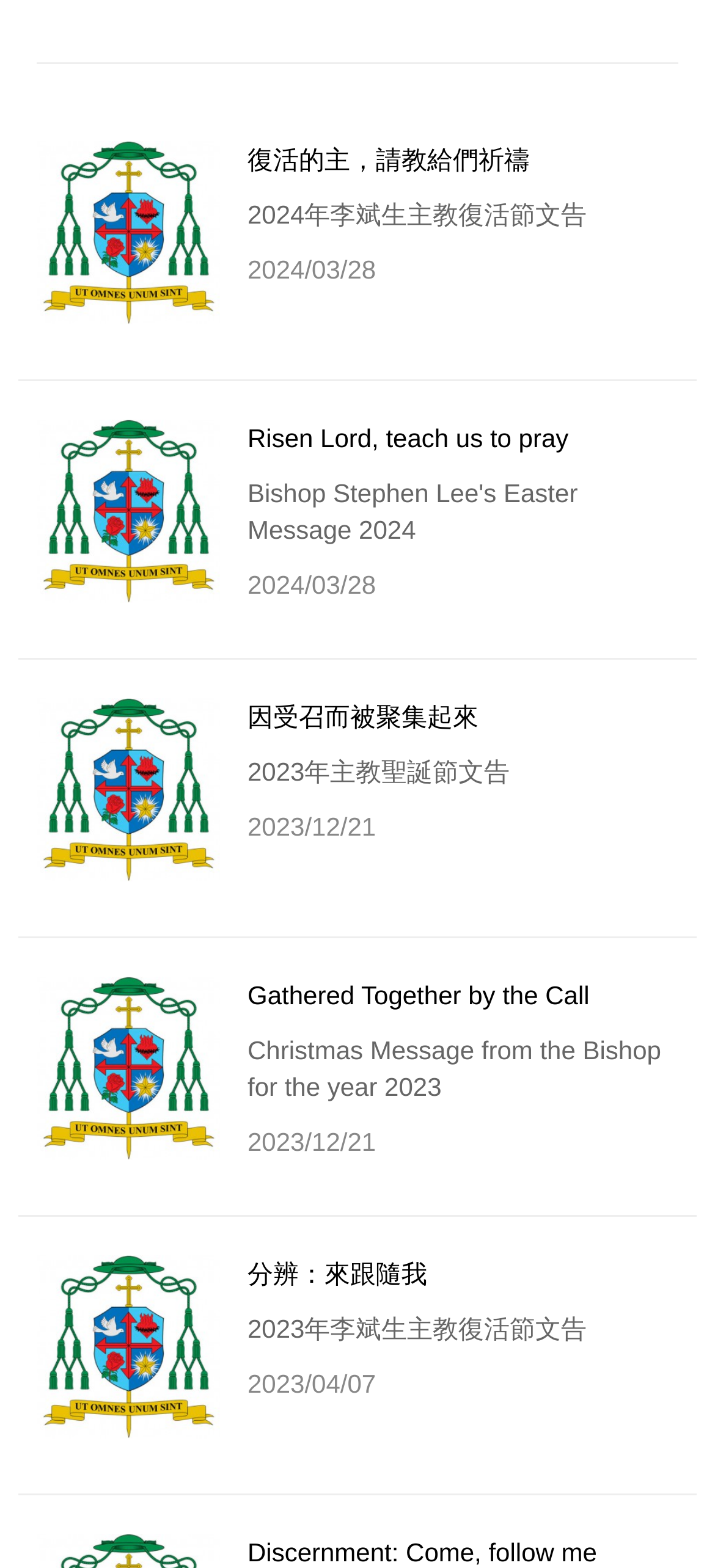Locate the bounding box coordinates of the clickable area to execute the instruction: "Read the Christmas message from the Bishop for the year 2023". Provide the coordinates as four float numbers between 0 and 1, represented as [left, top, right, bottom].

[0.346, 0.66, 0.925, 0.702]